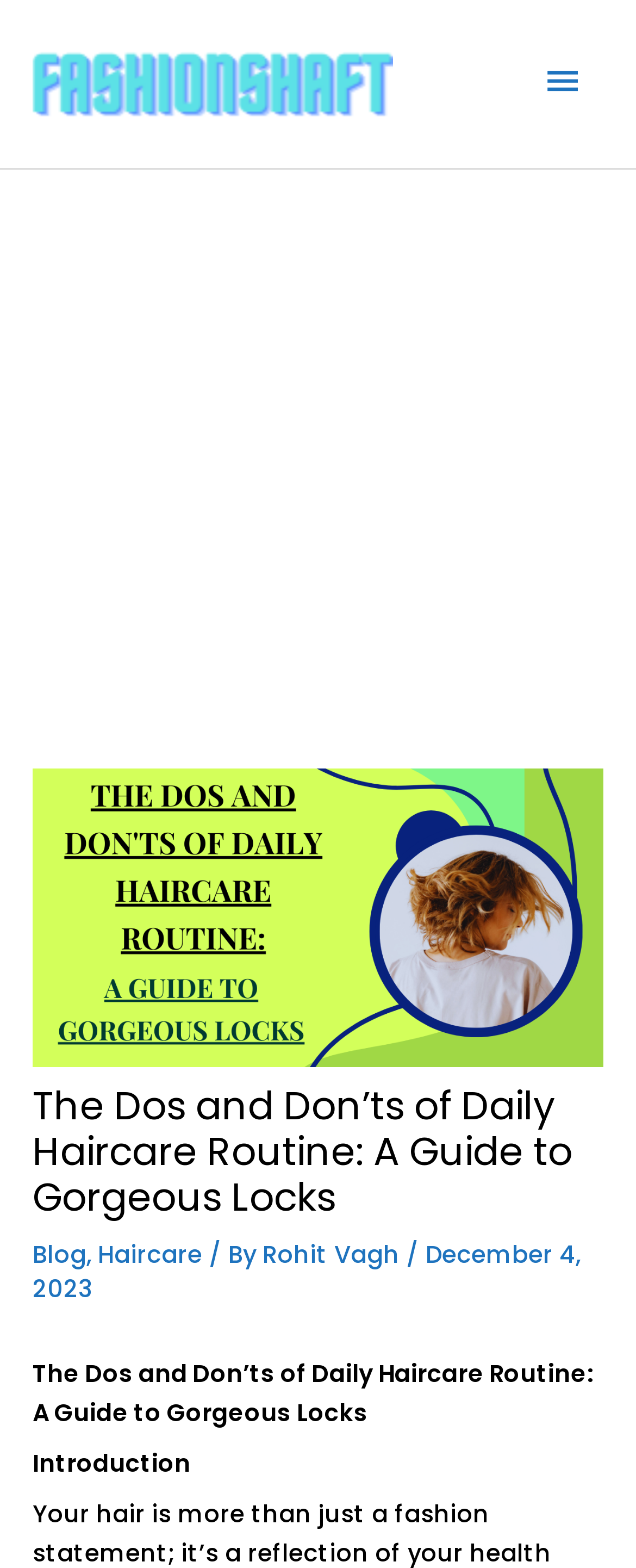Generate a thorough caption that explains the contents of the webpage.

This webpage is about a guide to daily haircare routine, with a focus on achieving gorgeous locks. At the top left, there is a link to an unknown destination. On the top right, a main menu button is located, which is not expanded by default. 

Below the top section, there is a large advertisement iframe that spans the entire width of the page. Within this iframe, there is a header section that contains an image with the title "The Dos and Don'ts of Daily Haircare Routine: A Guide to Gorgeous Locks". 

Below the image, there is a heading with the same title, followed by a series of links and text that indicate the article's category, "Blog" and "Haircare", and its author, "Rohit Vagh", along with the date "December 4, 2023". 

Further down, there is a static text that repeats the title, and another static text that says "Introduction", which likely marks the beginning of the article's content.